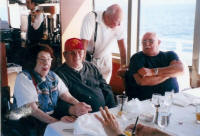What is the likely location of the gathering?
Based on the visual, give a brief answer using one word or a short phrase.

near a large window with an ocean view